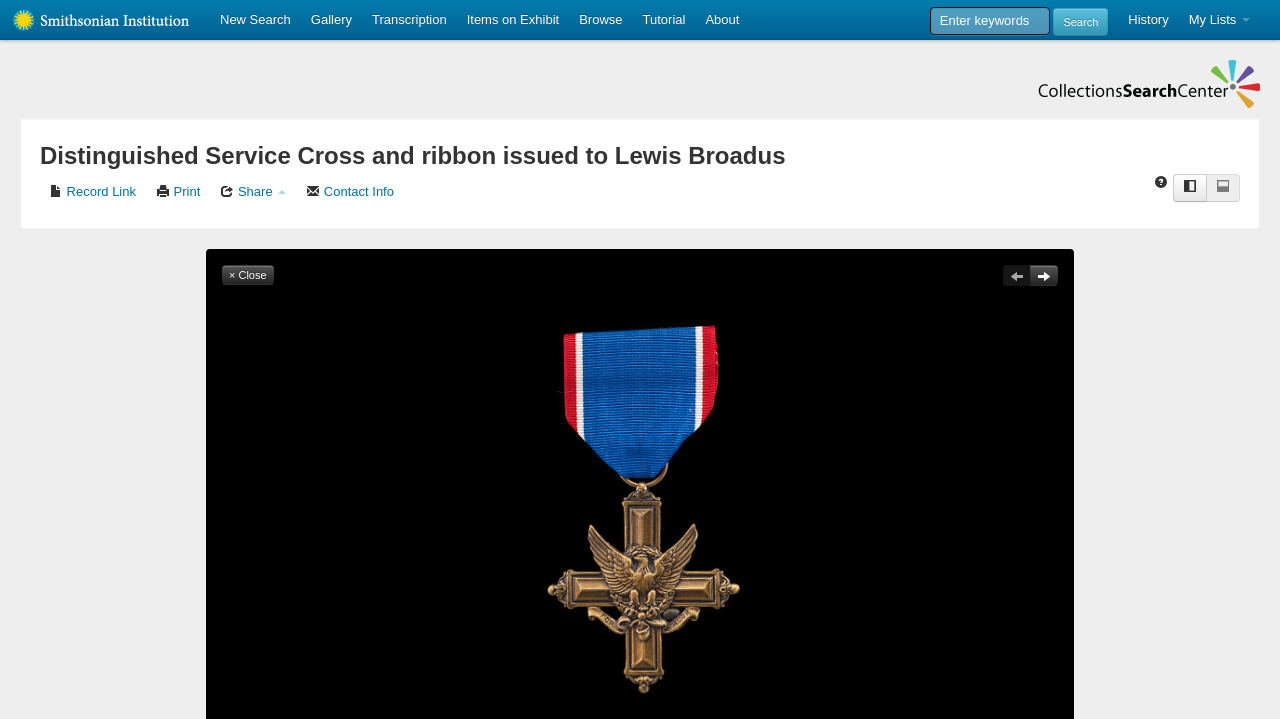Provide the bounding box coordinates for the UI element that is described by this text: "Tutorial". The coordinates should be in the form of four float numbers between 0 and 1: [left, top, right, bottom].

[0.494, 0.0, 0.543, 0.056]